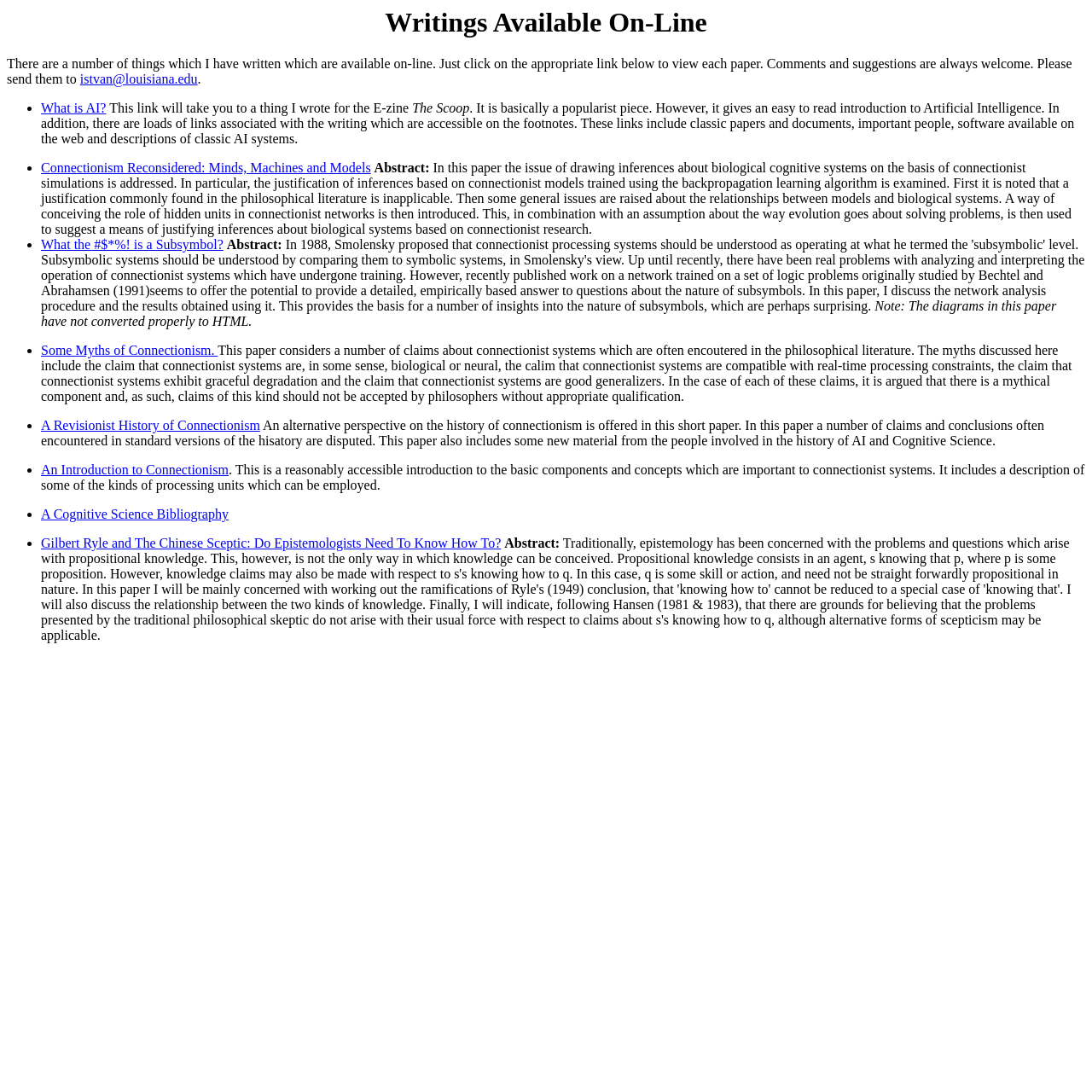Determine the bounding box coordinates of the region that needs to be clicked to achieve the task: "View the paper 'What is AI?'".

[0.038, 0.093, 0.097, 0.106]